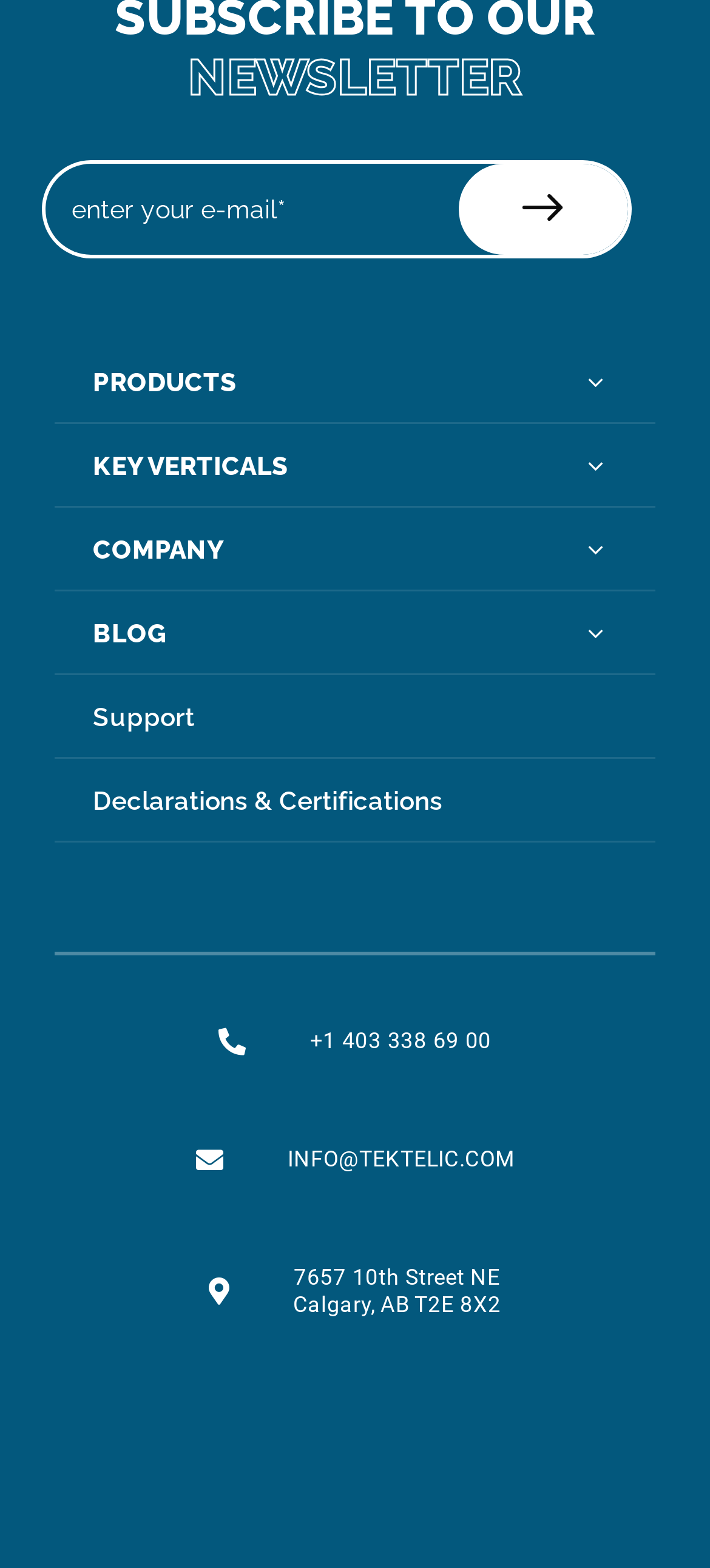Please locate the bounding box coordinates of the region I need to click to follow this instruction: "Subscribe to the newsletter".

[0.065, 0.105, 0.647, 0.163]